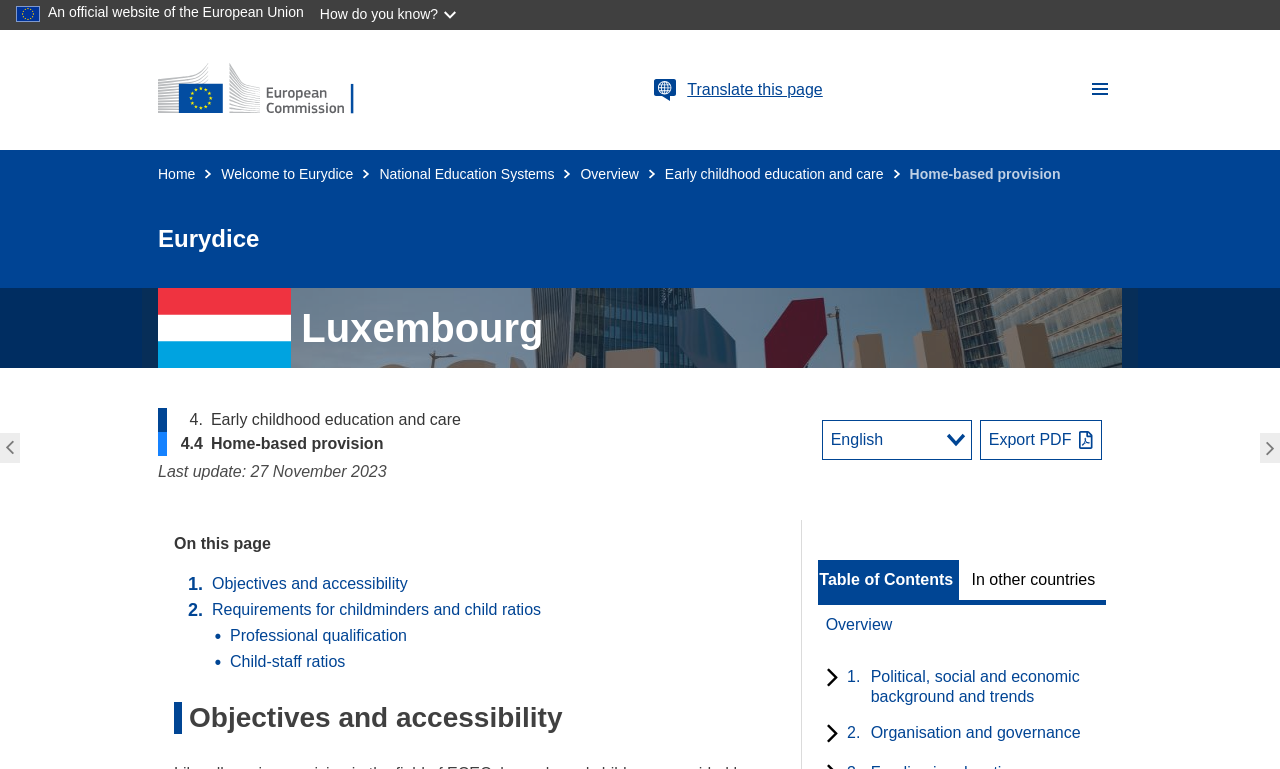Explain the webpage's layout and main content in detail.

This webpage appears to be a part of the European Union's official website, specifically focusing on early childhood education and care. At the top-left corner, there is a link to skip to the main content, followed by a static text stating that it is an official EU website. 

To the right of the static text, there is a button labeled "How do you know?" and a link to the European Commission's homepage, accompanied by the European Commission's logo. On the top-right corner, there is a button to open a menu and two buttons to translate the page.

Below the top section, there are several links to different sections of the website, including "Home", "Welcome to Eurydice", "National Education Systems", "Overview", and "Early childhood education and care". The current page is highlighted as "Home-based provision".

The main content of the page is divided into sections, with headings such as "Eurydice", "Luxembourg", and "4.4 Home-based provision". There is also a section with the title "On this page", which contains links to subtopics like "Objectives and accessibility", "Requirements for childminders and child ratios", and "Professional qualification".

On the right side of the page, there are several buttons and links, including an application, a combobox, a button to export a PDF, a button to view the table of contents, and a button to view information about the topic in other countries. There are also links to other related topics, such as "Overview" and "1. Political, social and economic background and trends".